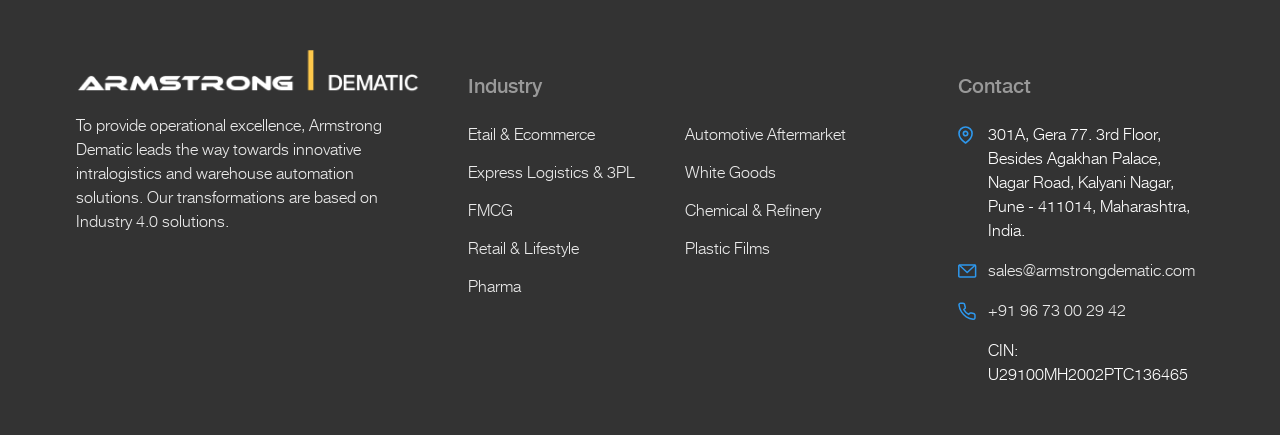Provide the bounding box coordinates of the HTML element this sentence describes: "Plastic Films". The bounding box coordinates consist of four float numbers between 0 and 1, i.e., [left, top, right, bottom].

[0.535, 0.54, 0.602, 0.595]